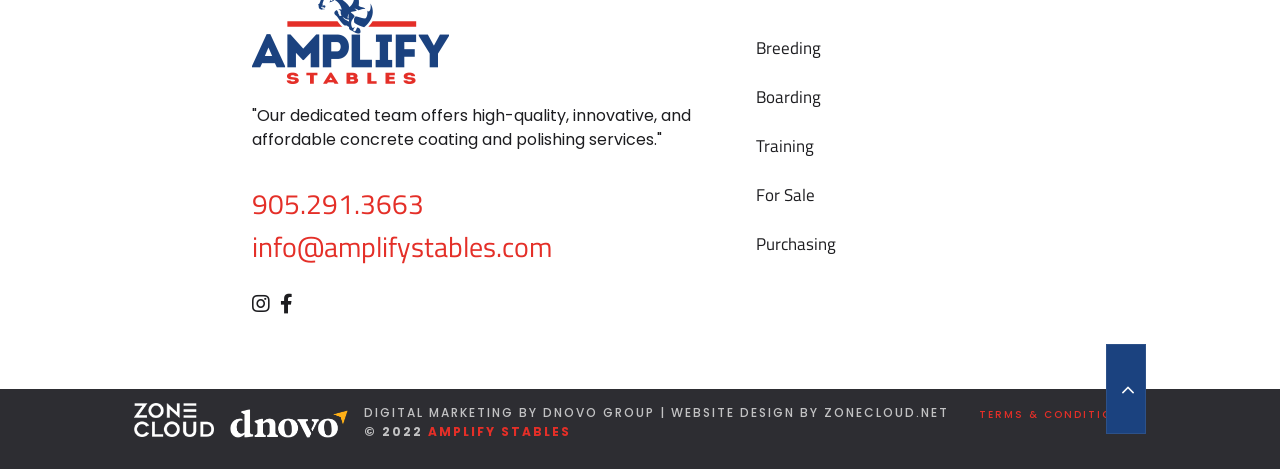Utilize the information from the image to answer the question in detail:
What services does Amplify Stables offer?

The static text element at the top of the page mentions that Amplify Stables offers 'high-quality, innovative, and affordable concrete coating and polishing services'. This suggests that concrete coating and polishing are some of the services provided by Amplify Stables.